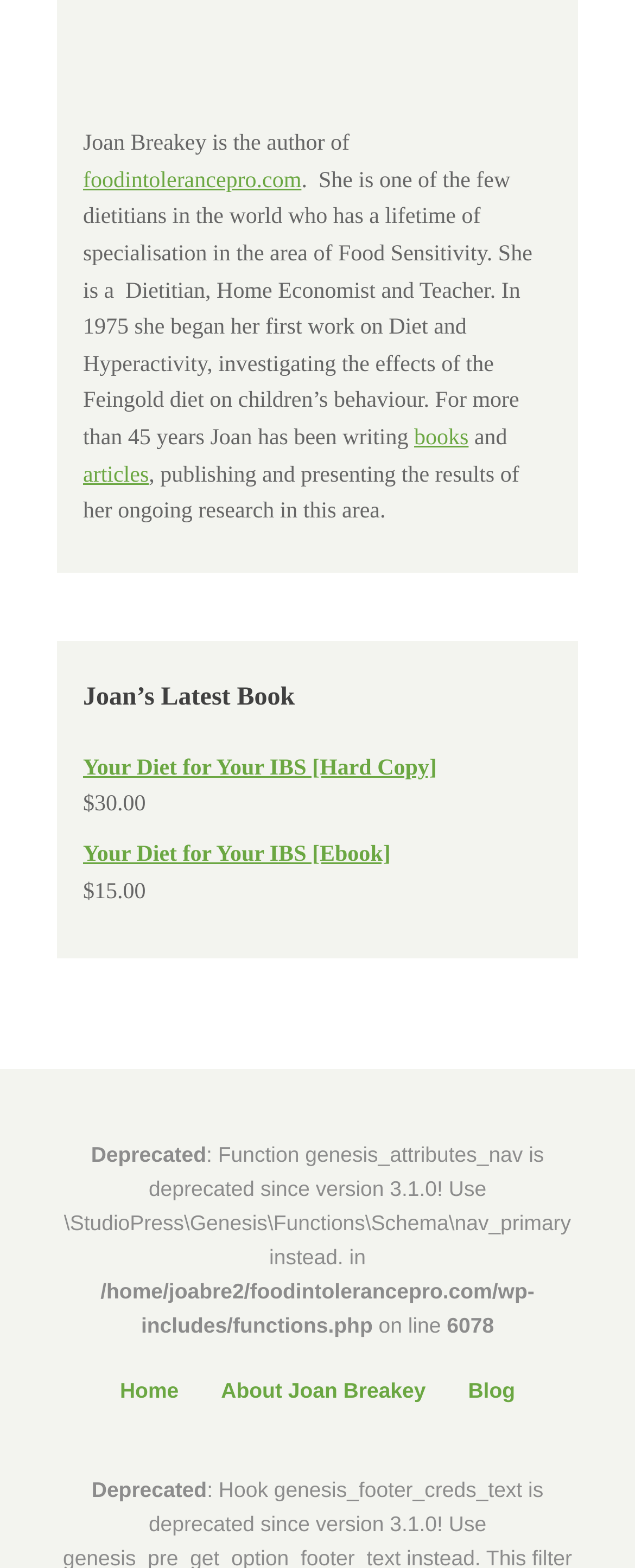What are the three main navigation links at the bottom of the page?
Utilize the information in the image to give a detailed answer to the question.

The three main navigation links at the bottom of the page can be determined by looking at the links at the bottom of the page, which are 'Home', 'About Joan Breakey', and 'Blog'.